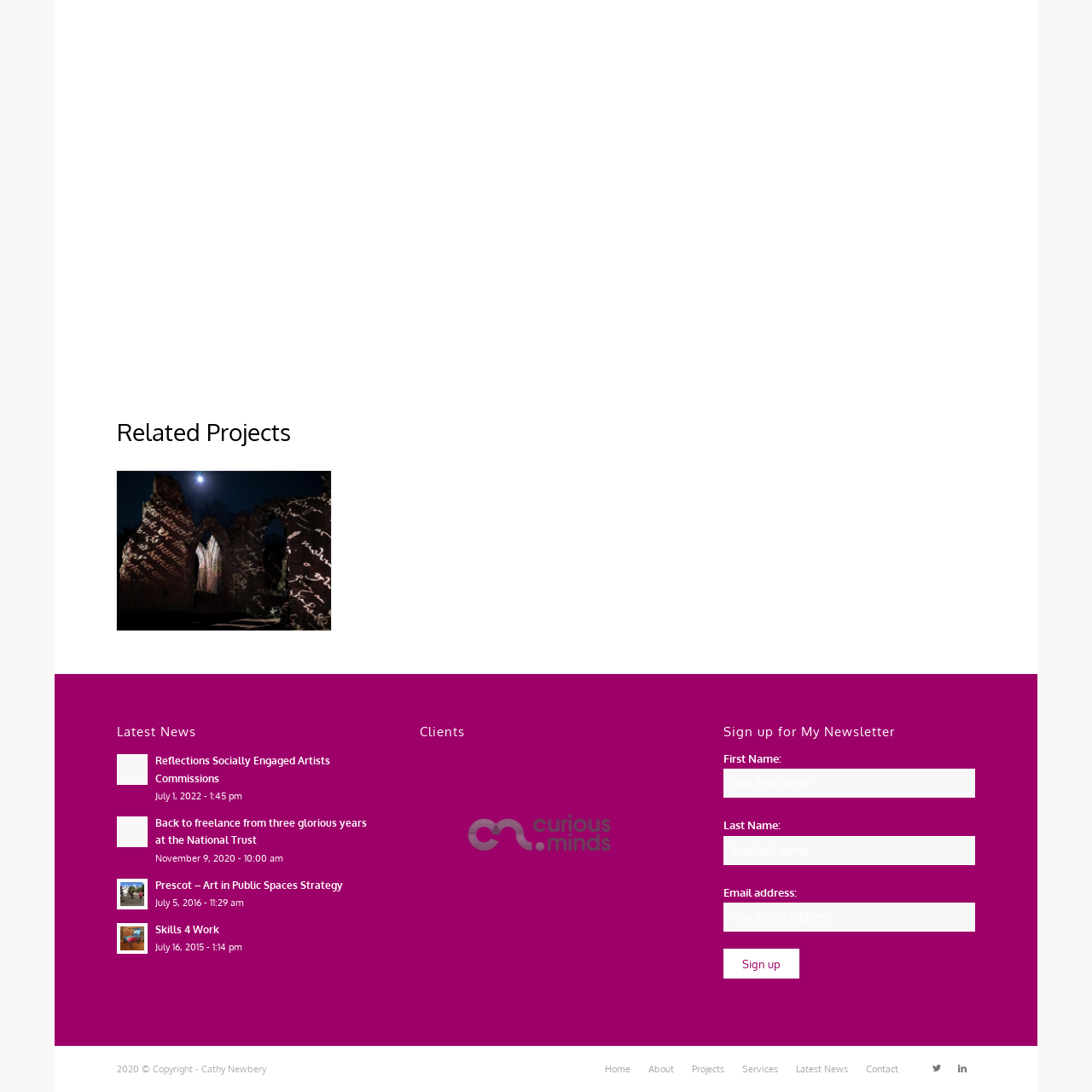Give a detailed account of the picture within the red bounded area.

The image features a large, stylized question mark symbol, suggesting a theme of inquiry or curiosity. This graphic may represent a concept related to seeking information, exploring ideas, or prompting reflection. Within the context of the surrounding content, which discusses various artistic and cultural projects, the question mark could symbolize the ongoing exploration and questioning that underpin creative processes, such as those involved in public art initiatives and community engagement. The representation encourages viewers to contemplate the significance of inquiry in artistic practices and project development.